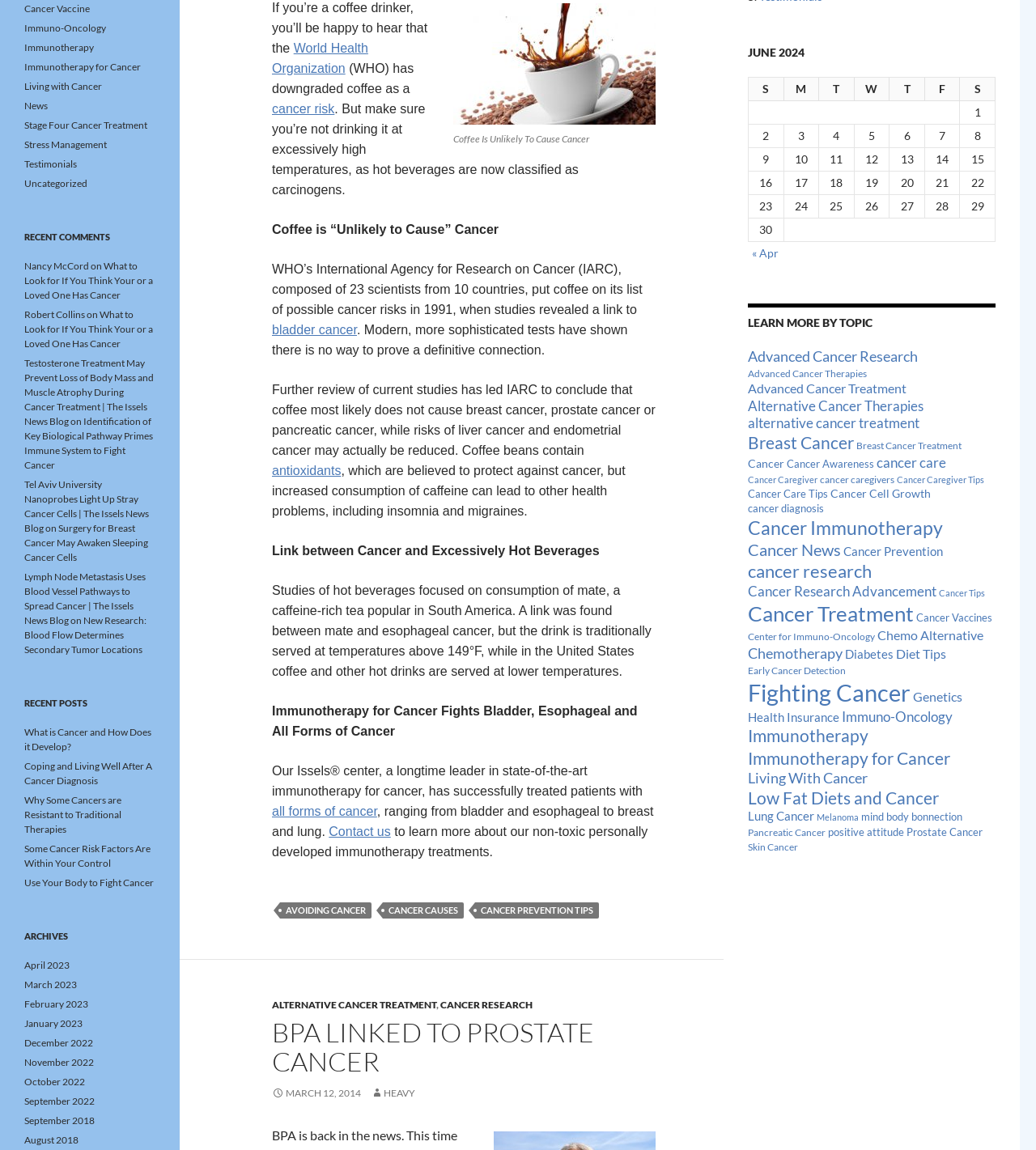Please find the bounding box coordinates in the format (top-left x, top-left y, bottom-right x, bottom-right y) for the given element description. Ensure the coordinates are floating point numbers between 0 and 1. Description: BPA Linked to Prostate Cancer

[0.262, 0.883, 0.573, 0.937]